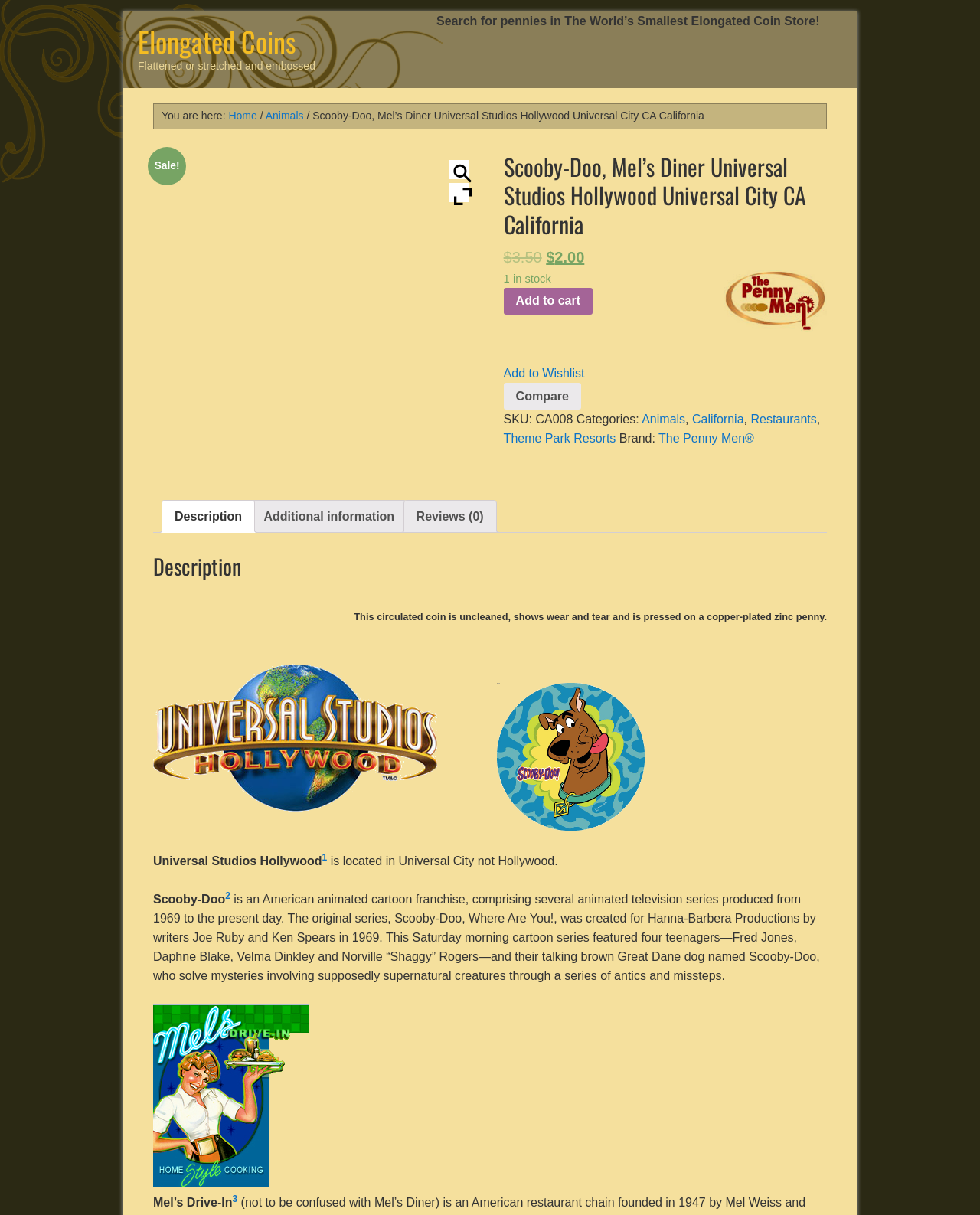Specify the bounding box coordinates of the element's area that should be clicked to execute the given instruction: "Add to cart". The coordinates should be four float numbers between 0 and 1, i.e., [left, top, right, bottom].

[0.514, 0.237, 0.605, 0.259]